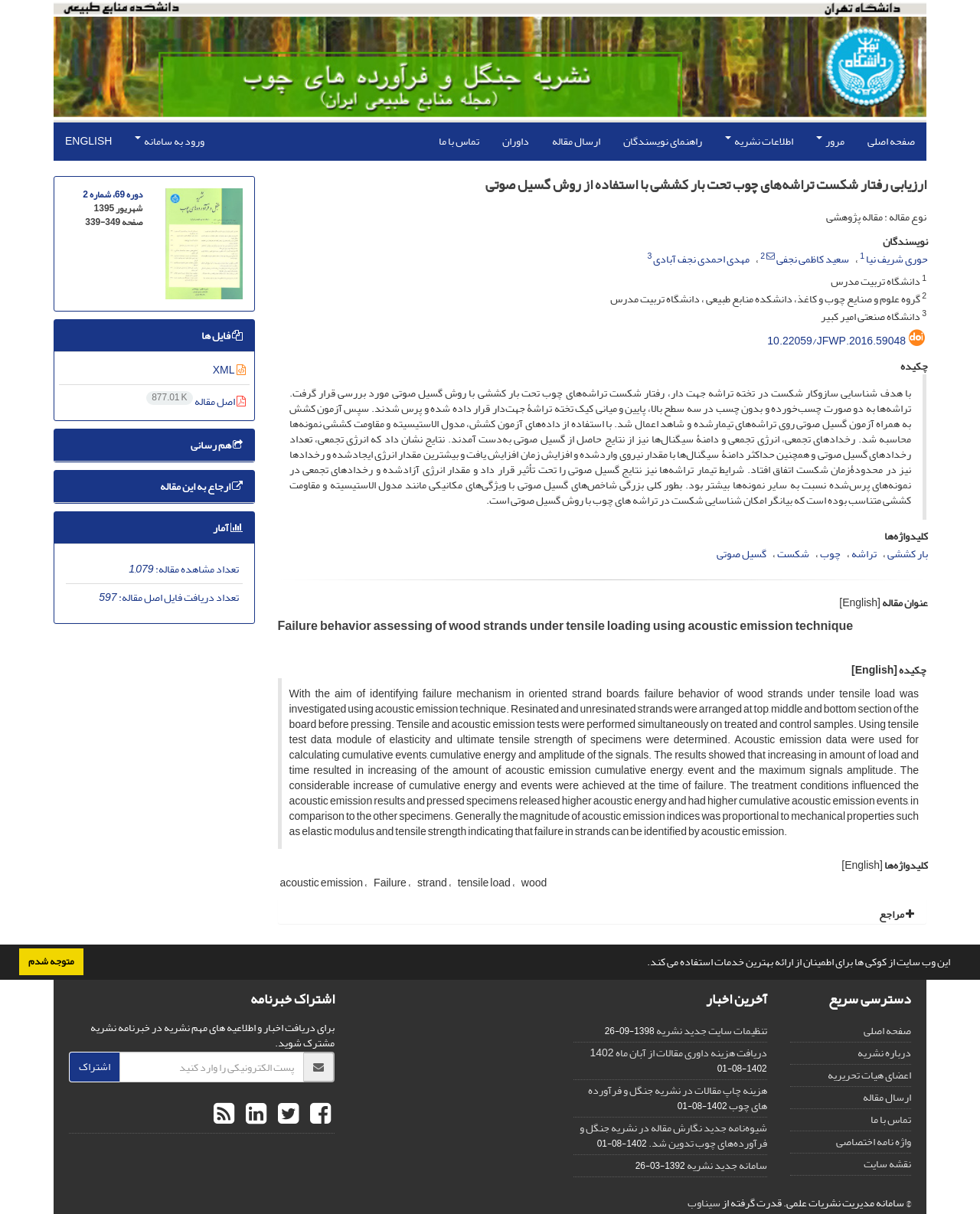Provide a thorough description of the webpage's content and layout.

This webpage appears to be a research article page, likely from an academic journal. At the top, there is a cookie consent dialog with a message and two buttons. Below that, there is a navigation menu with links to various sections of the website, including the homepage, review, journal information, author guidelines, and more.

The main content of the page is divided into sections. The first section is the article title, which is "ارزیابی رفتار شکست تراشه‌های چوب تحت بار کششی با استفاده از روش گسیل صوتی" (Assessing the Failure Behavior of Wood Strands under Tensile Loading using Acoustic Emission Technique). Below the title, there is a section with information about the article, including the type of article, authors, and DOI.

The next section is the abstract, which summarizes the article's content. The abstract is written in both Persian and English. The Persian abstract is longer and more detailed, while the English abstract is shorter and more concise.

Following the abstract, there are sections for keywords, article title in English, and a separator line. The keywords are listed in both Persian and English.

The next section appears to be the main content of the article, which is a detailed description of the research methodology and results. The text is written in Persian and includes various technical terms and formulas.

After the main content, there are sections for references, files, and statistics. The references section has a link to the references. The files section has links to download the article in XML and PDF formats. The statistics section displays the number of views and downloads of the article.

At the bottom of the page, there are links to related articles, a citation link, and a link to the journal's homepage. There is also a small image of the journal's logo.